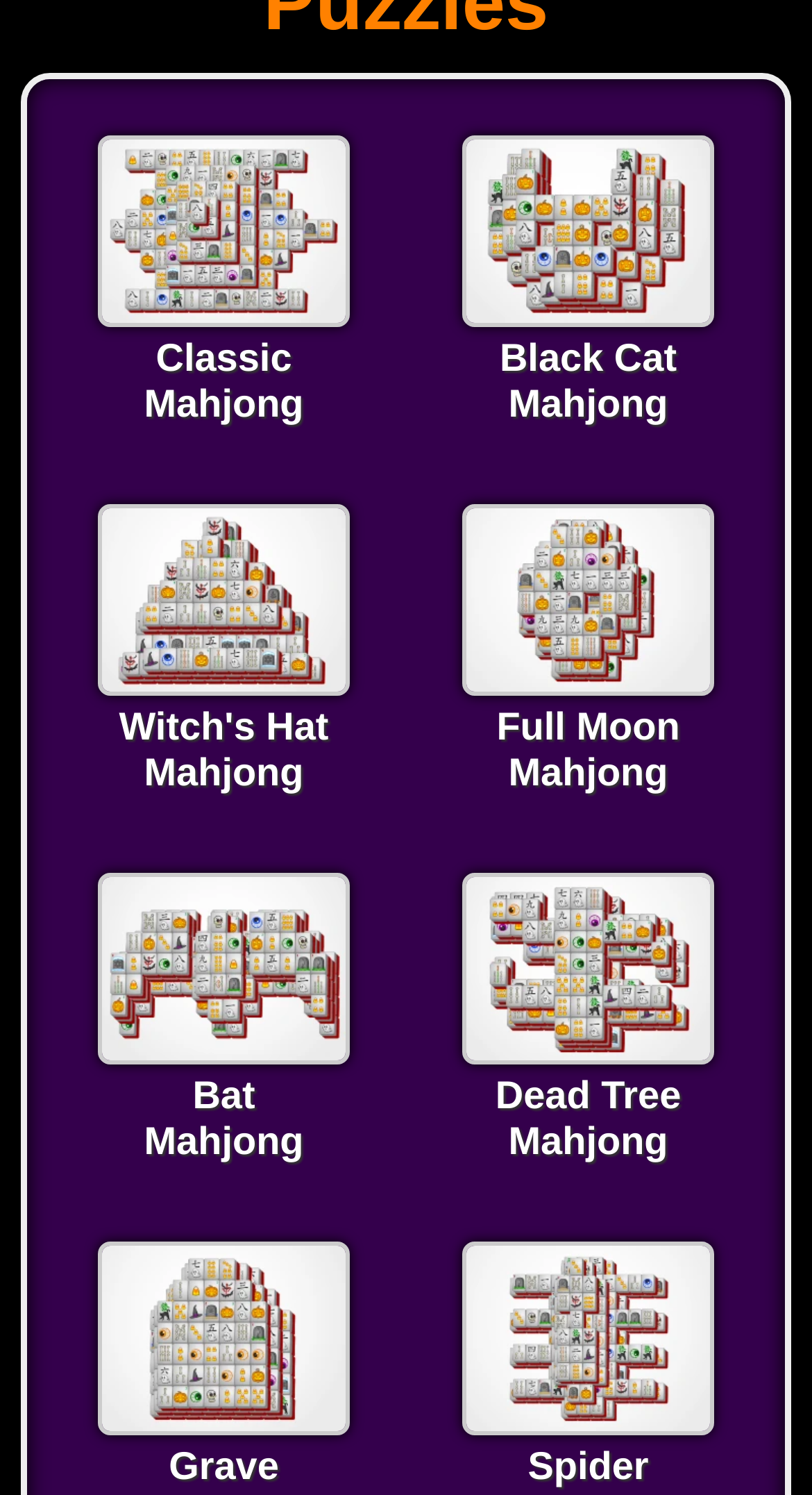Please specify the bounding box coordinates for the clickable region that will help you carry out the instruction: "Play Black Cat Mahjong".

[0.569, 0.201, 0.88, 0.225]